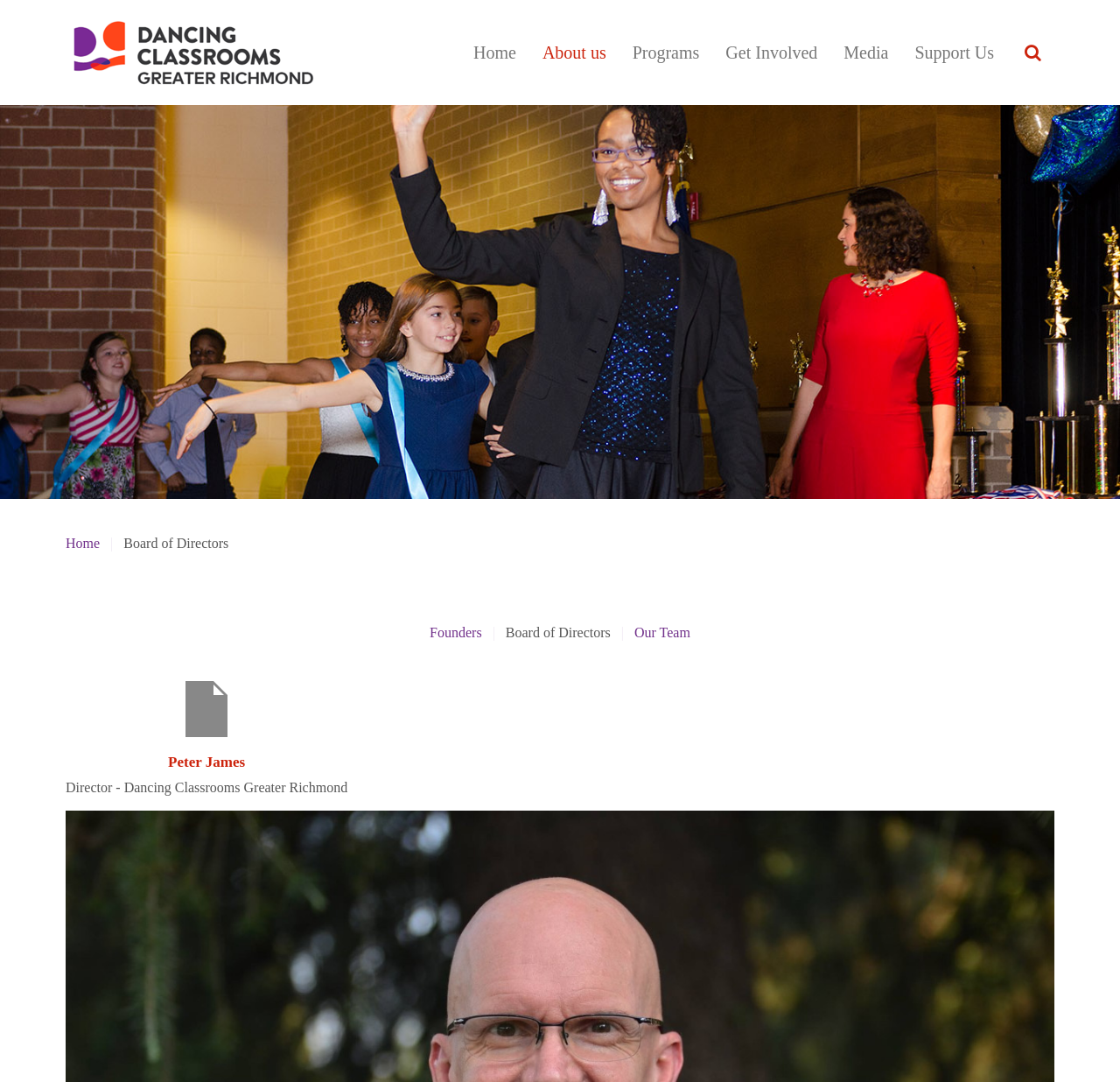How many sections are in the main content area?
Please provide a comprehensive answer based on the information in the image.

I examined the main content area and found two sections: 'People' and 'Board of Directors'. There are 2 sections in total.